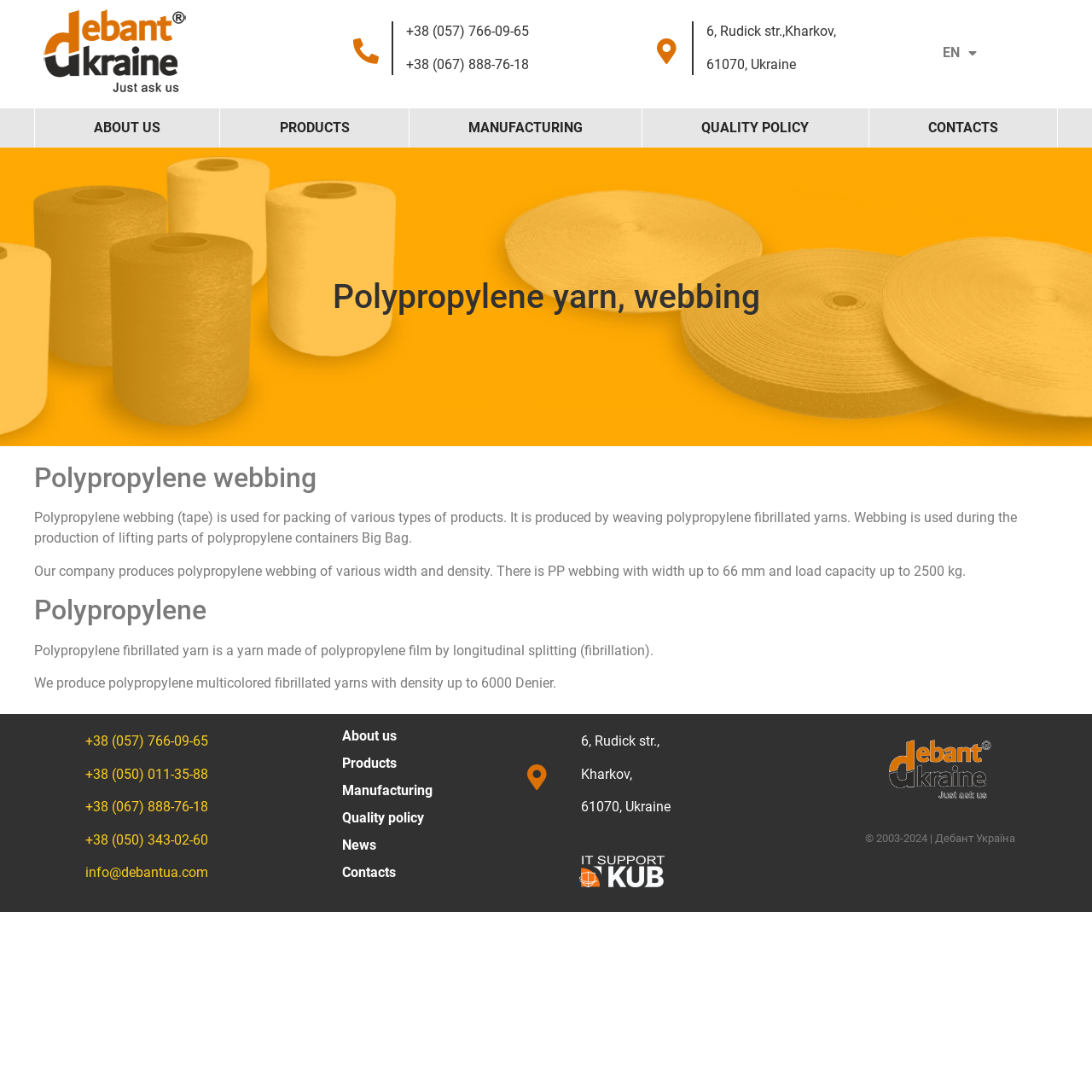Locate the UI element described by Manufacturing and provide its bounding box coordinates. Use the format (top-left x, top-left y, bottom-right x, bottom-right y) with all values as floating point numbers between 0 and 1.

[0.29, 0.712, 0.42, 0.737]